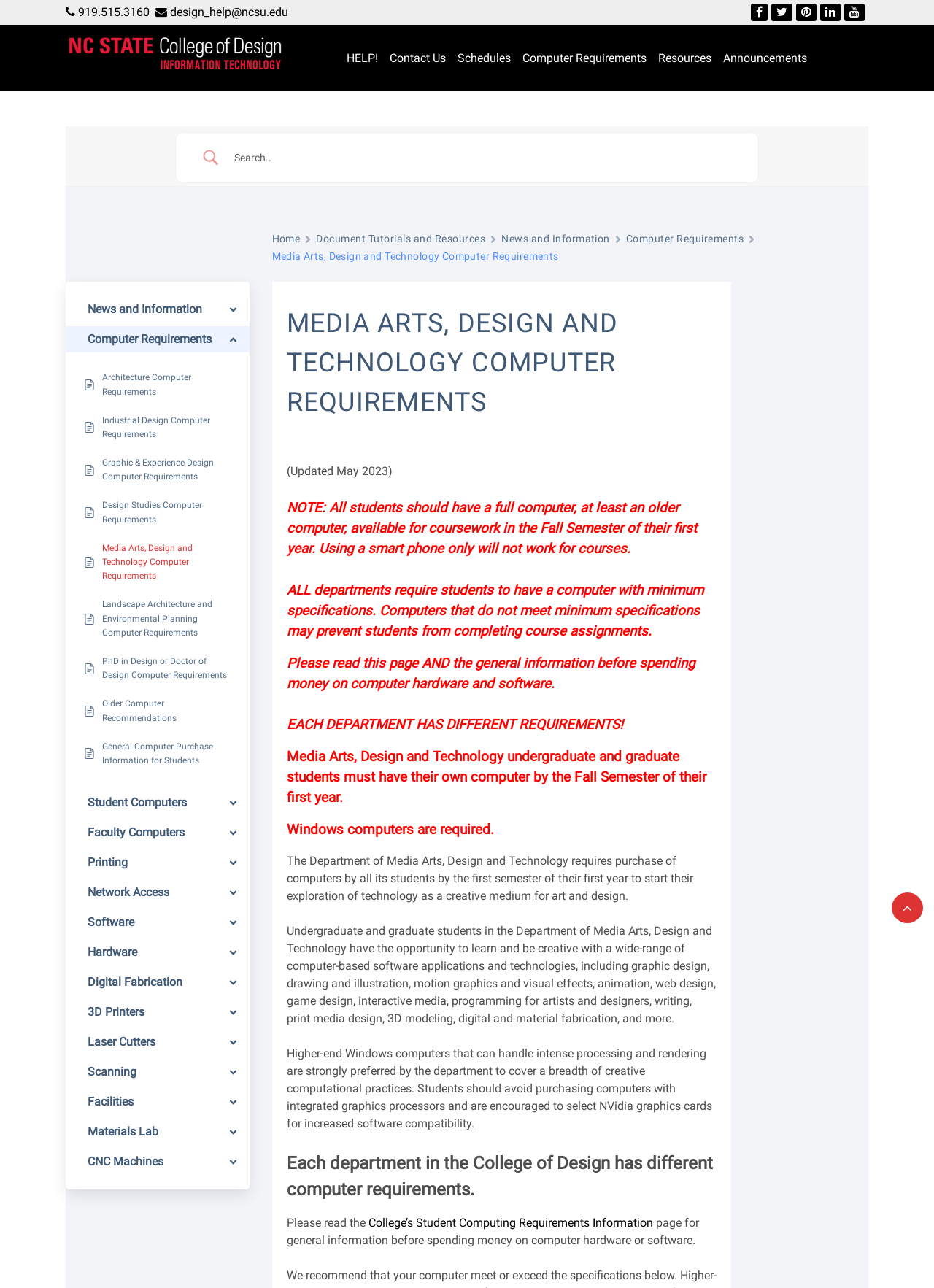Provide a short, one-word or phrase answer to the question below:
What is the minimum device requirement for coursework?

A full computer